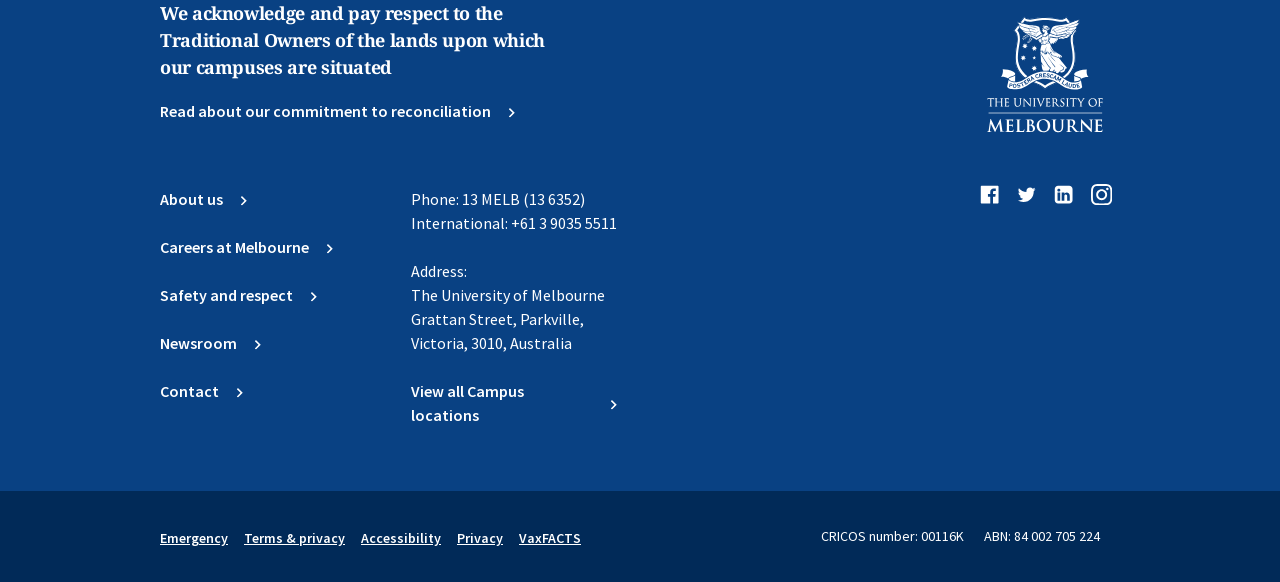Locate the coordinates of the bounding box for the clickable region that fulfills this instruction: "Learn about the University's emergency procedures".

[0.125, 0.909, 0.178, 0.94]